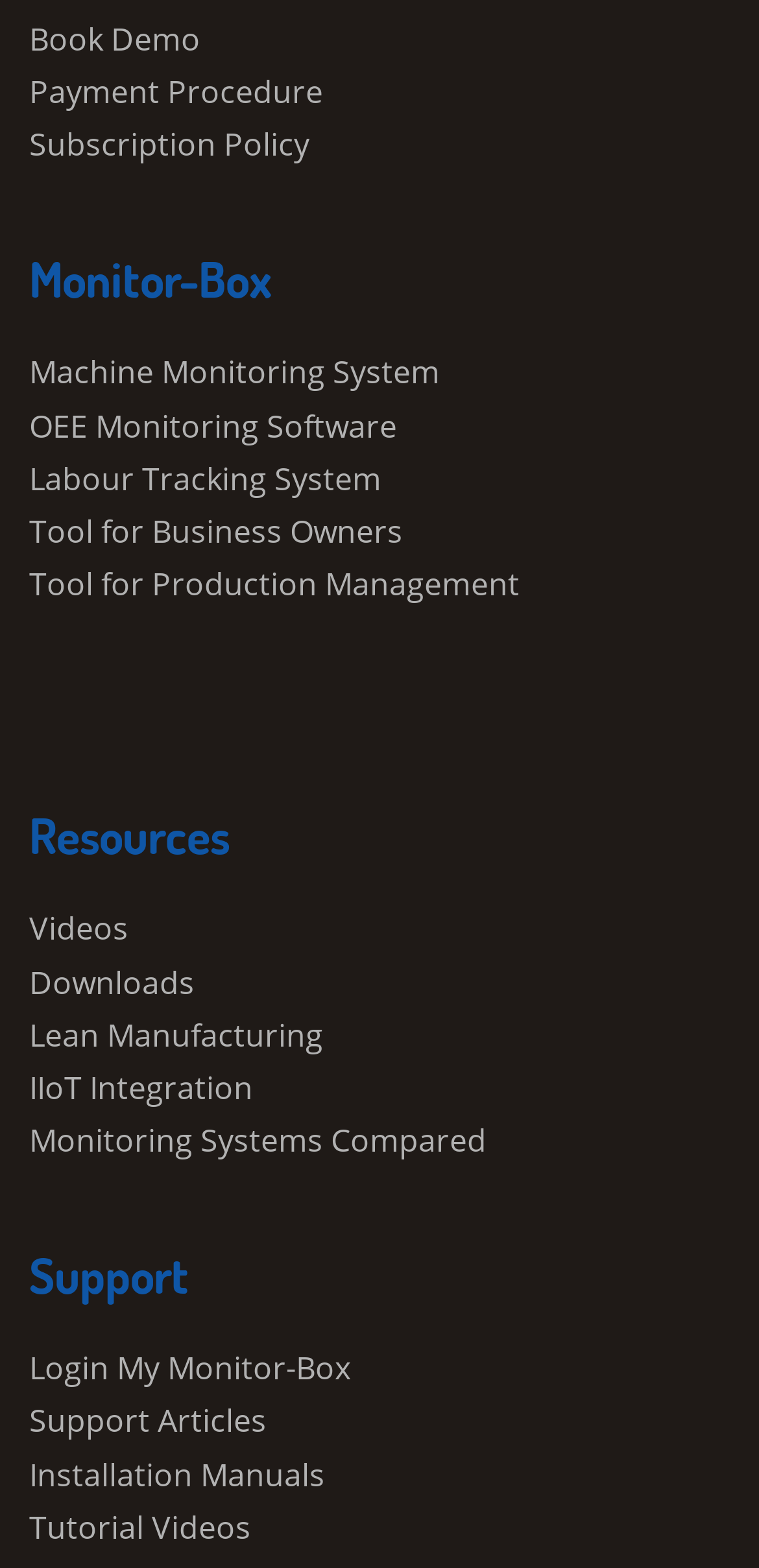Using the details from the image, please elaborate on the following question: What is the focus of the tools provided by Monitor-Box?

The webpage contains links to 'Tool for Business Owners' and 'Tool for Production Management', indicating that the tools provided by Monitor-Box are focused on these areas.